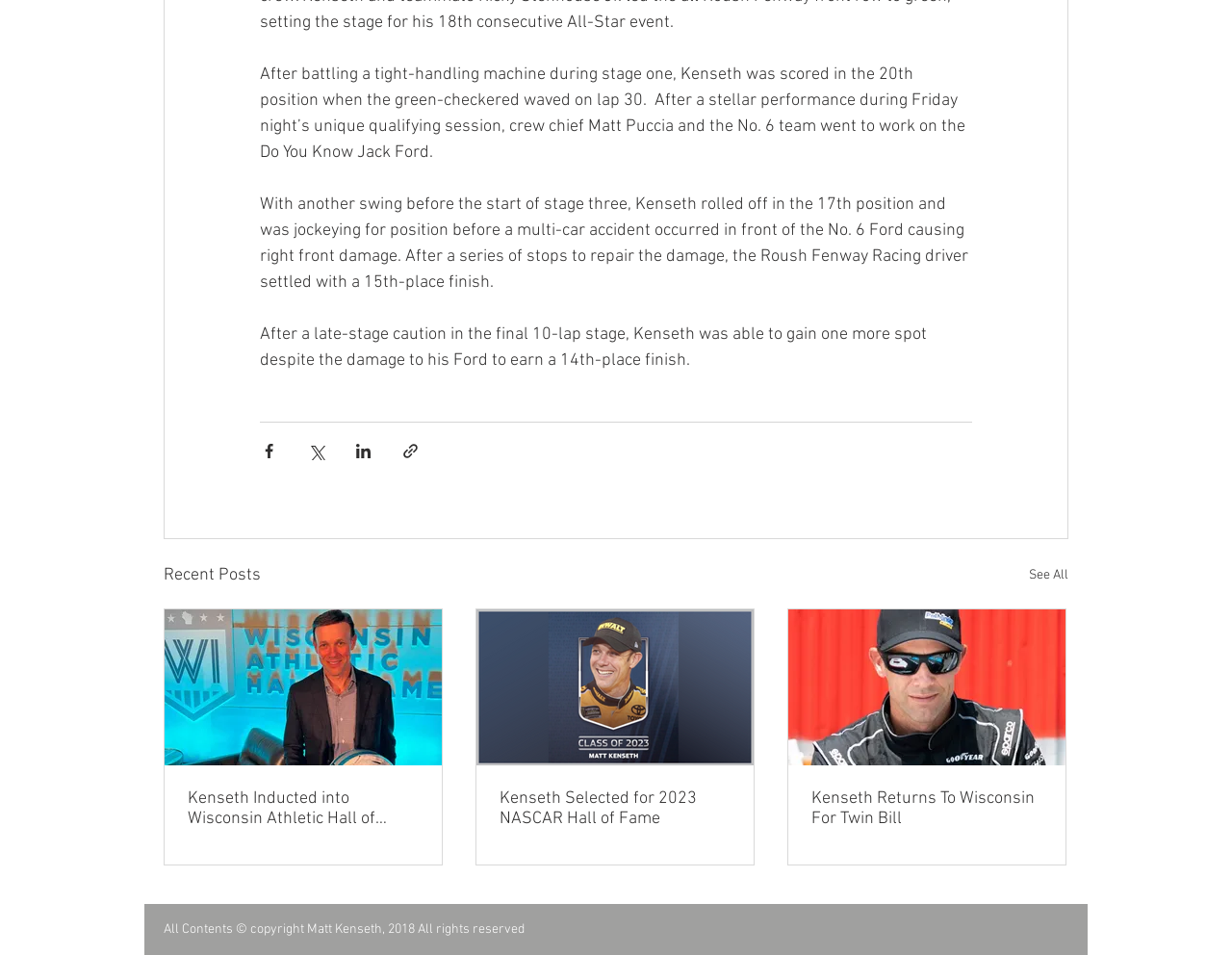How many recent posts are displayed?
Answer the question with a single word or phrase, referring to the image.

3